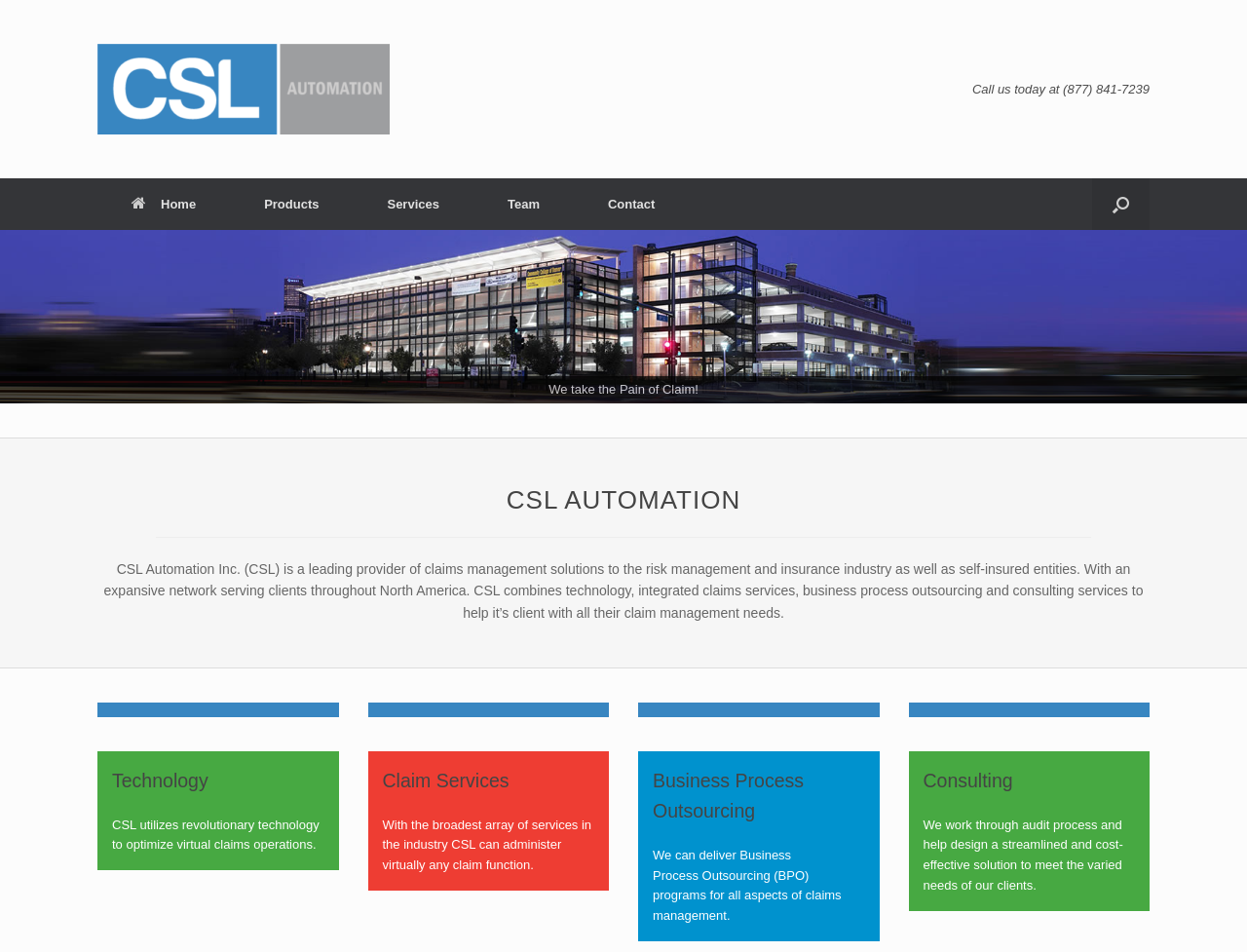Using the given element description, provide the bounding box coordinates (top-left x, top-left y, bottom-right x, bottom-right y) for the corresponding UI element in the screenshot: aria-label="Open the search"

[0.876, 0.187, 0.922, 0.242]